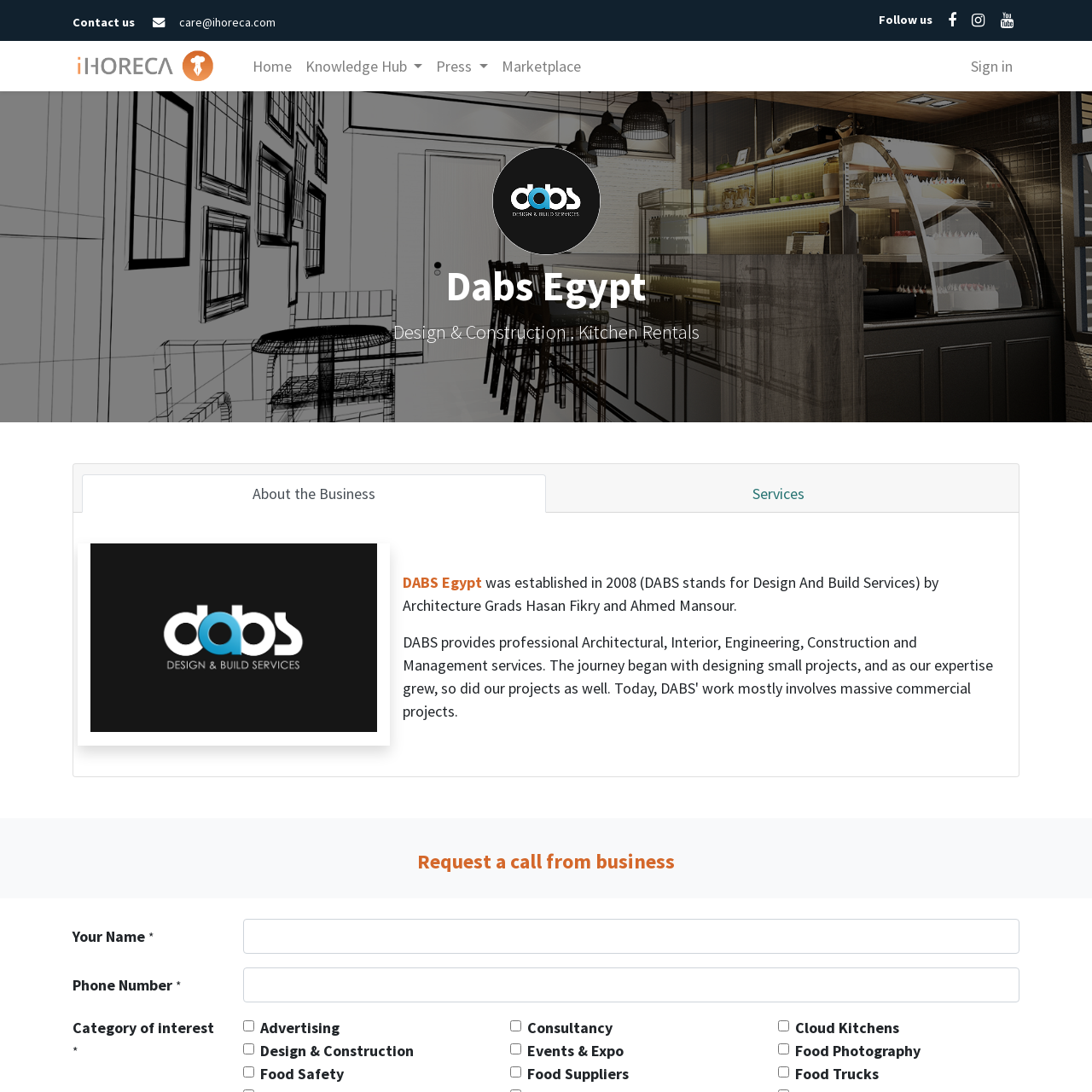Please identify the bounding box coordinates of the element on the webpage that should be clicked to follow this instruction: "Click the Logo of iHORECA". The bounding box coordinates should be given as four float numbers between 0 and 1, formatted as [left, top, right, bottom].

[0.066, 0.044, 0.2, 0.078]